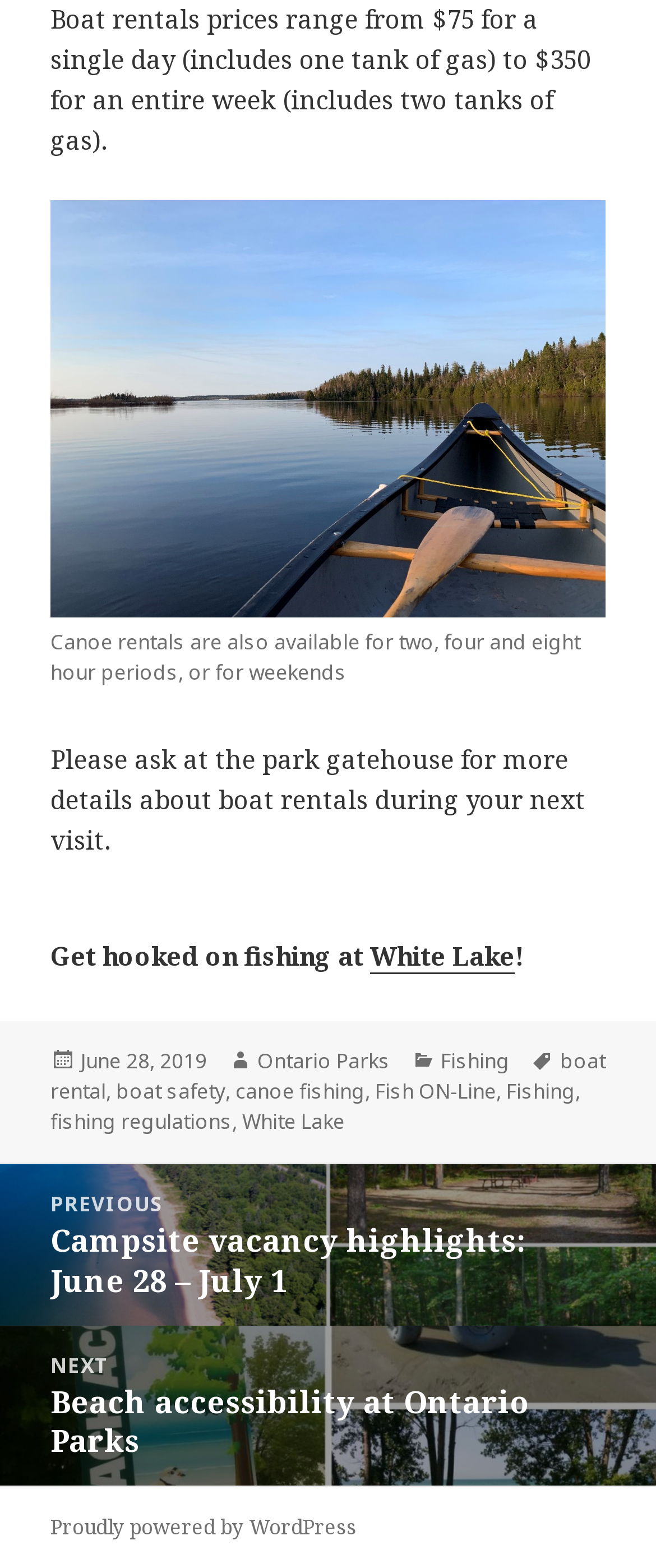Provide the bounding box coordinates of the HTML element described by the text: "Menu". The coordinates should be in the format [left, top, right, bottom] with values between 0 and 1.

None